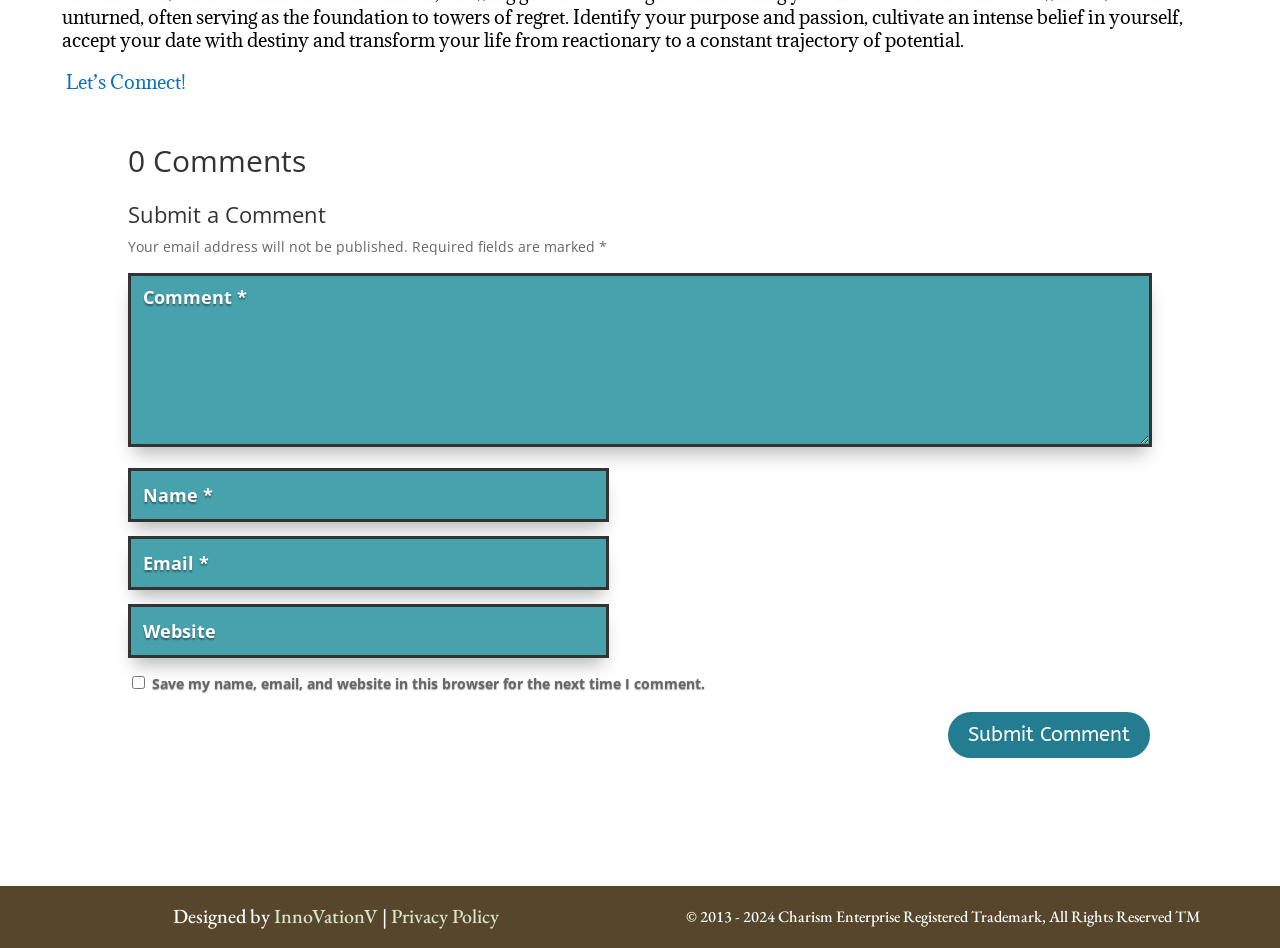Please respond in a single word or phrase: 
What is the button at the bottom of the page for?

To submit a comment